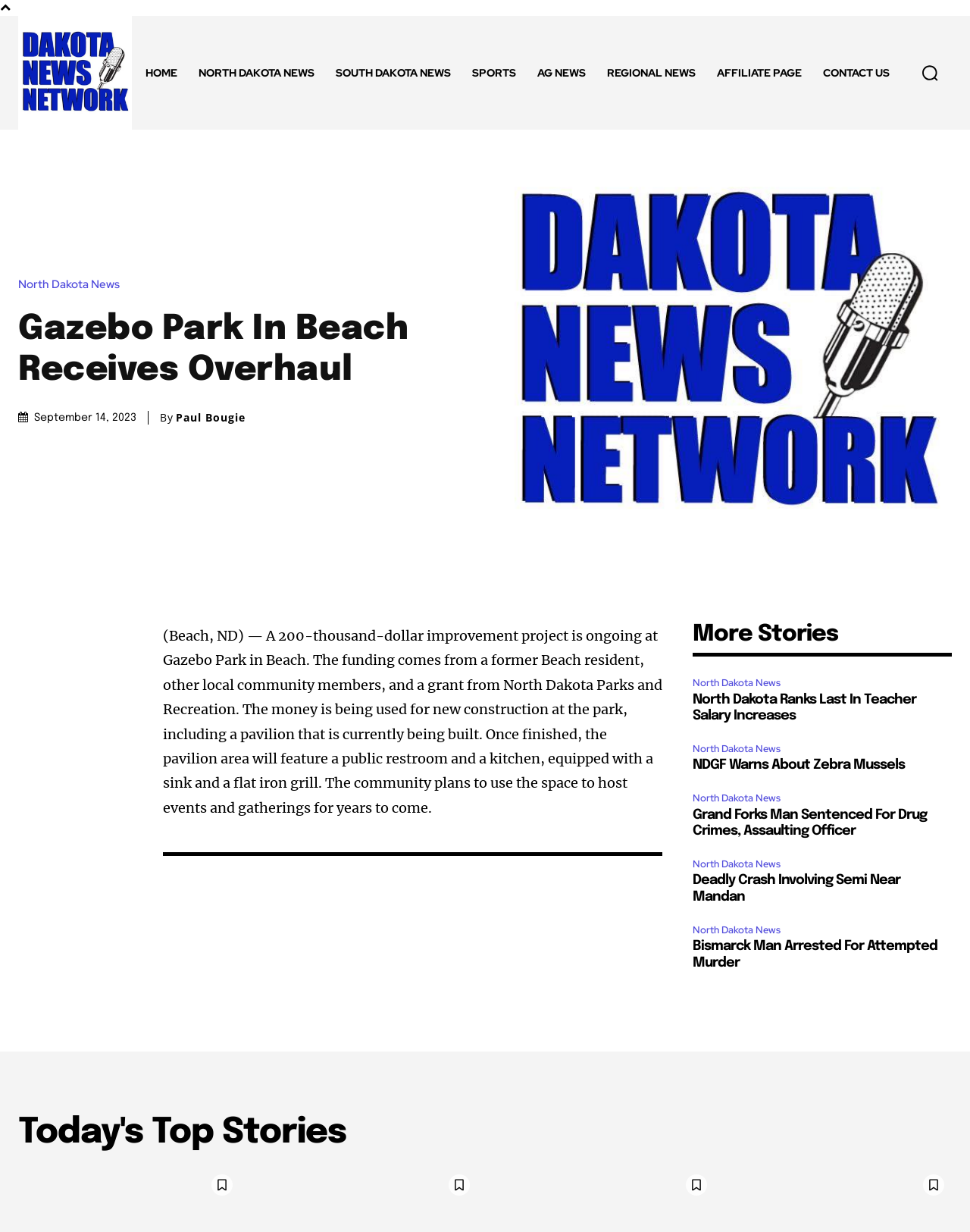Use a single word or phrase to respond to the question:
What is the name of the park being renovated?

Gazebo Park